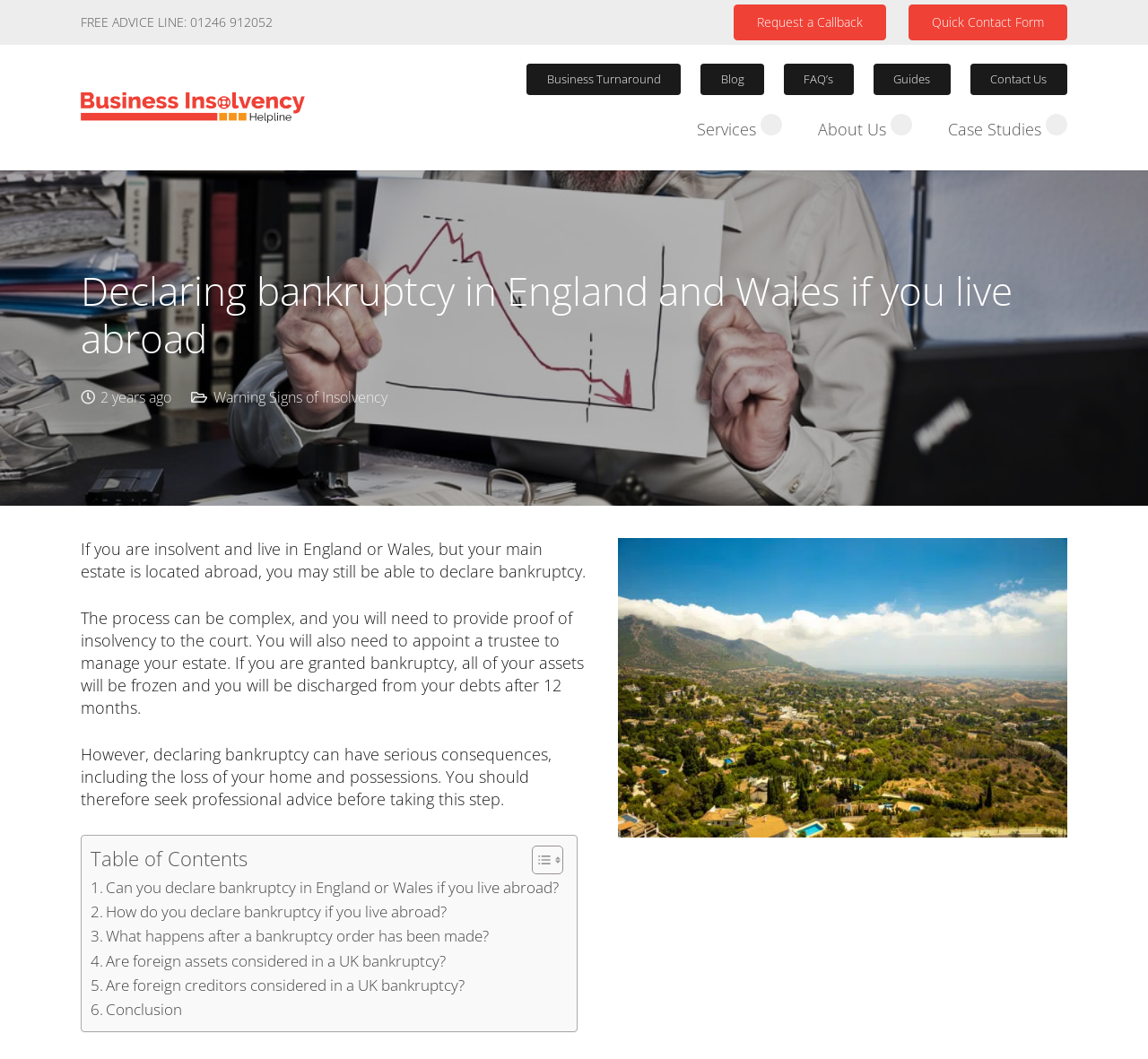What is the purpose of the 'Table of Contents' section?
Using the image, provide a detailed and thorough answer to the question.

I inferred the purpose of the 'Table of Contents' section by looking at its location and content, which suggests that it is meant to help readers navigate the article by providing links to different sections.